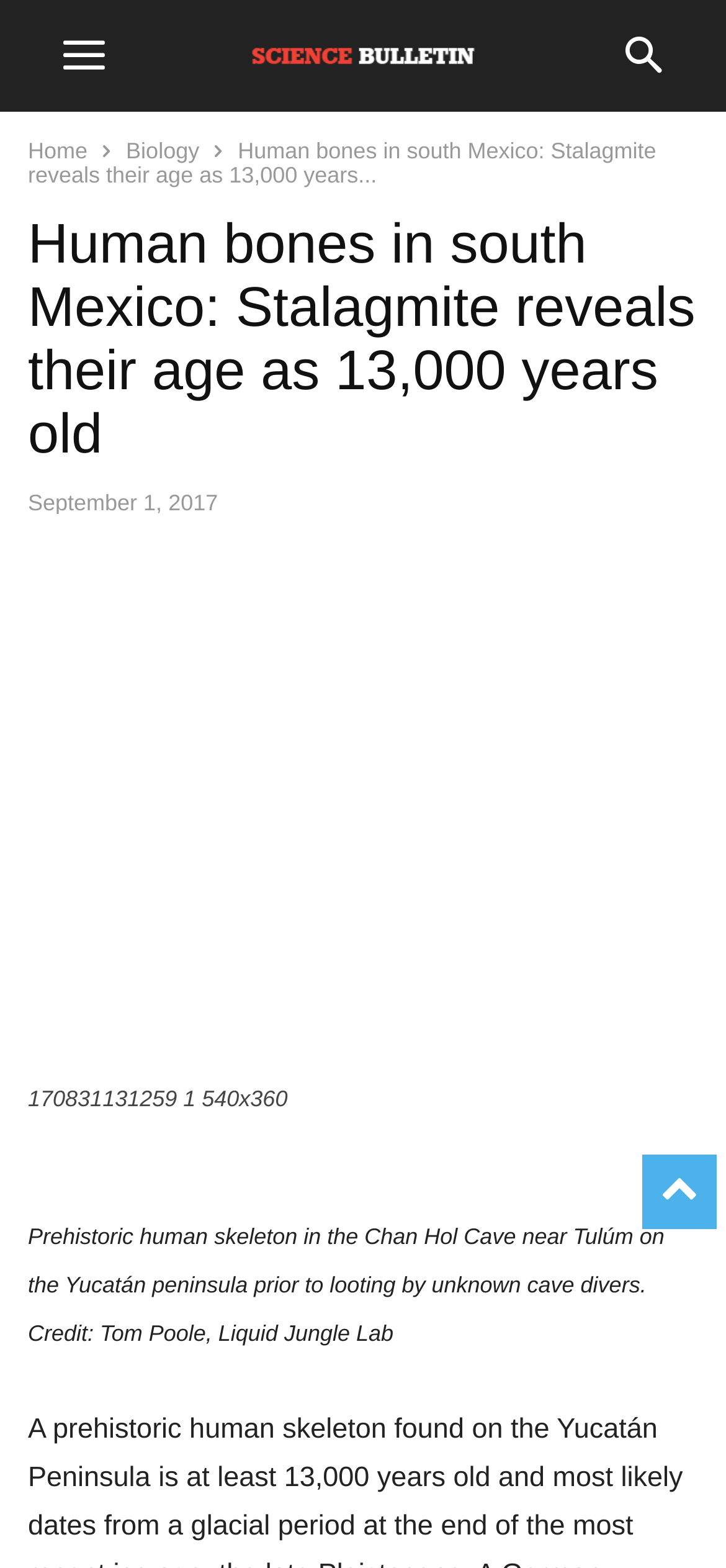Create an elaborate caption that covers all aspects of the webpage.

This webpage is about a scientific news article titled "Human bones in south Mexico: Stalagmite reveals their age as 13,000 years old". At the top right corner, there is a "to-top" link and a "mobile-toggle" button. Below the button, there is a header with the blog's name "Science Bulletin — Blog & Scientific News from around the world" accompanied by an image. 

On the top left, there are three links: "Home", "Biology", and a "search" button. Below these links, the article's title is displayed prominently, followed by the publication date "September 1, 2017". 

The main content of the article is divided into two sections. The top section features a large figure that spans the entire width of the page, with a link to a larger image and a caption below it. The caption describes a prehistoric human skeleton in the Chan Hol Cave near Tulúm on the Yucatán peninsula prior to looting by unknown cave divers, and credits the photo to Tom Poole, Liquid Jungle Lab. 

Below the figure, there is a block of text that summarizes the article, which is not fully provided in the accessibility tree. However, based on the meta description, it appears to be related to the age of human bones found in south Mexico.